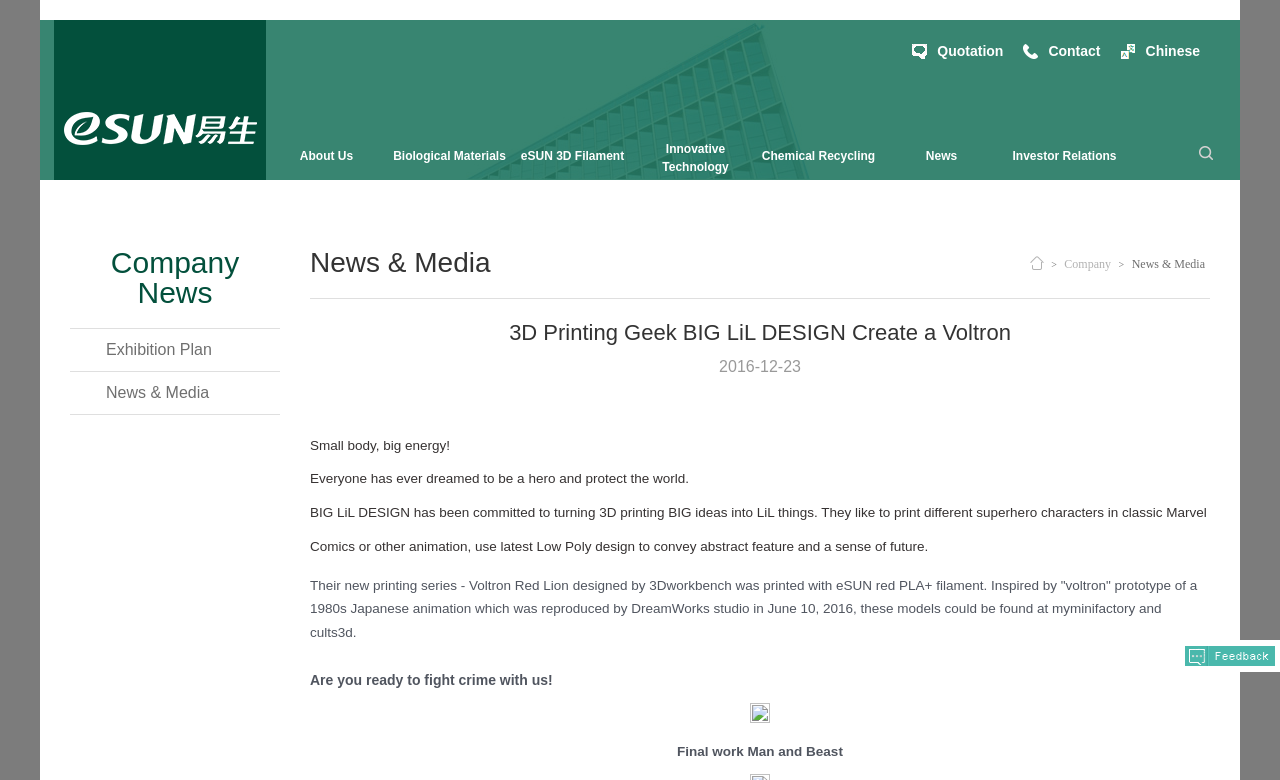Please identify the bounding box coordinates of the element I need to click to follow this instruction: "Share on Facebook".

None